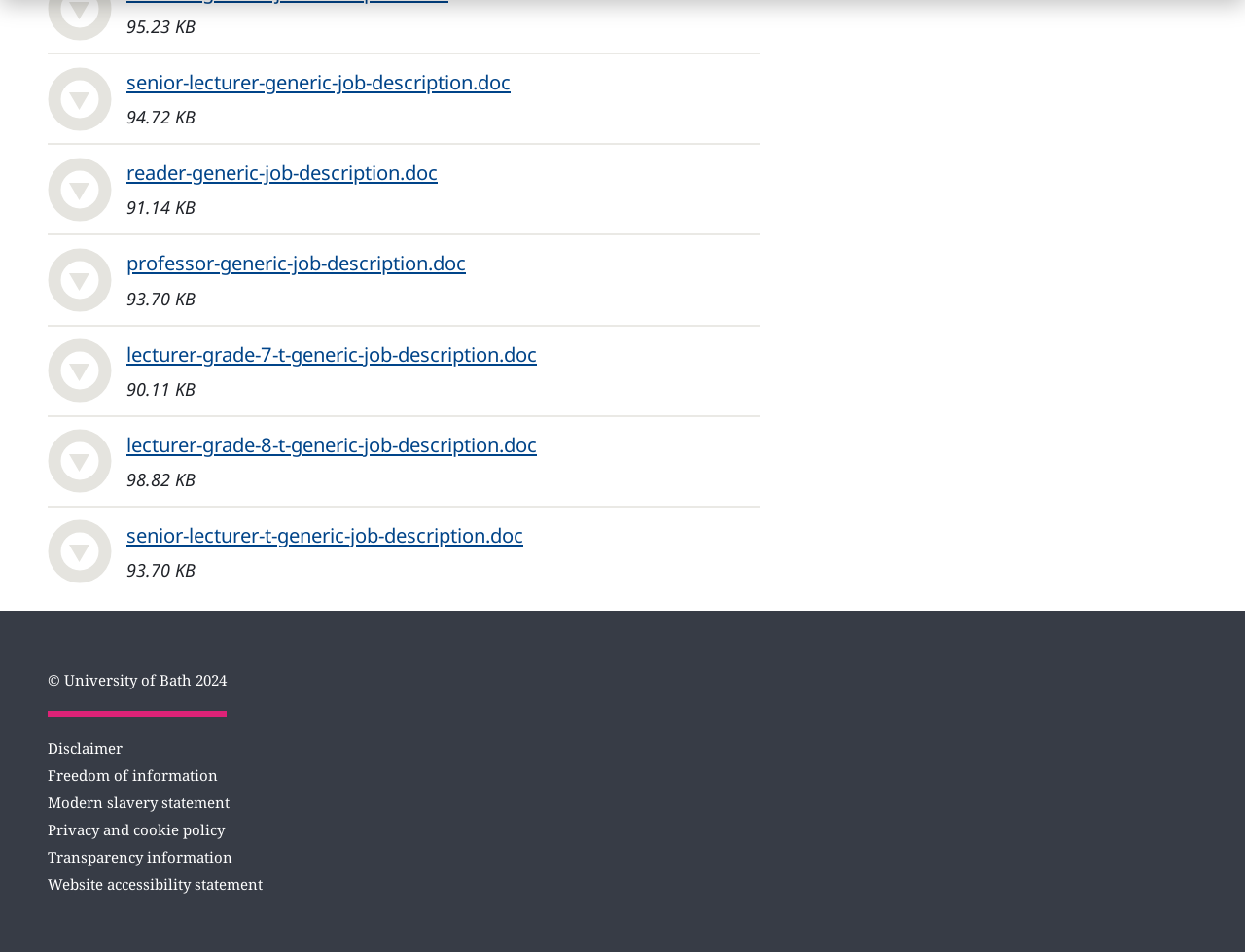How many job description documents are listed on this page?
Using the details from the image, give an elaborate explanation to answer the question.

I counted the number of heading elements that contain links to job description documents, and found six of them.